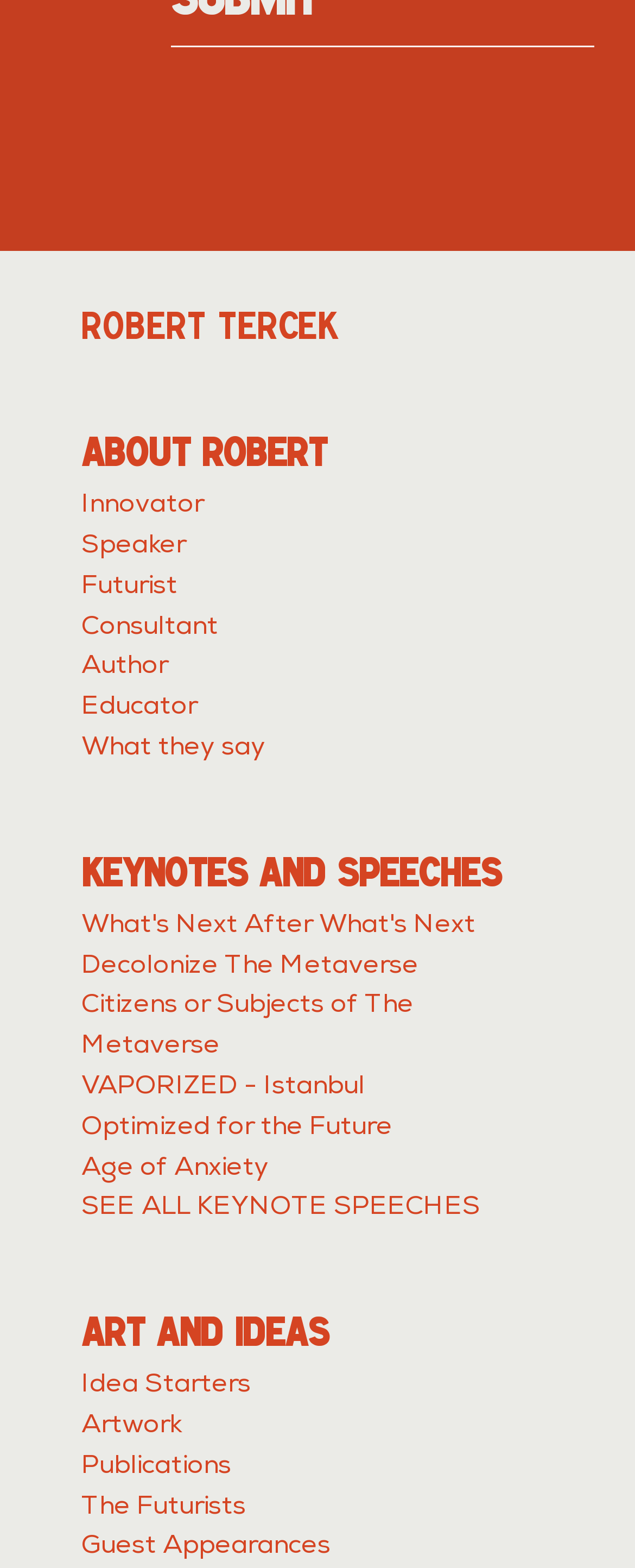Give a short answer using one word or phrase for the question:
What are the categories under 'ART AND IDEAS'?

Idea Starters, Artwork, Publications, The Futurists, Guest Appearances